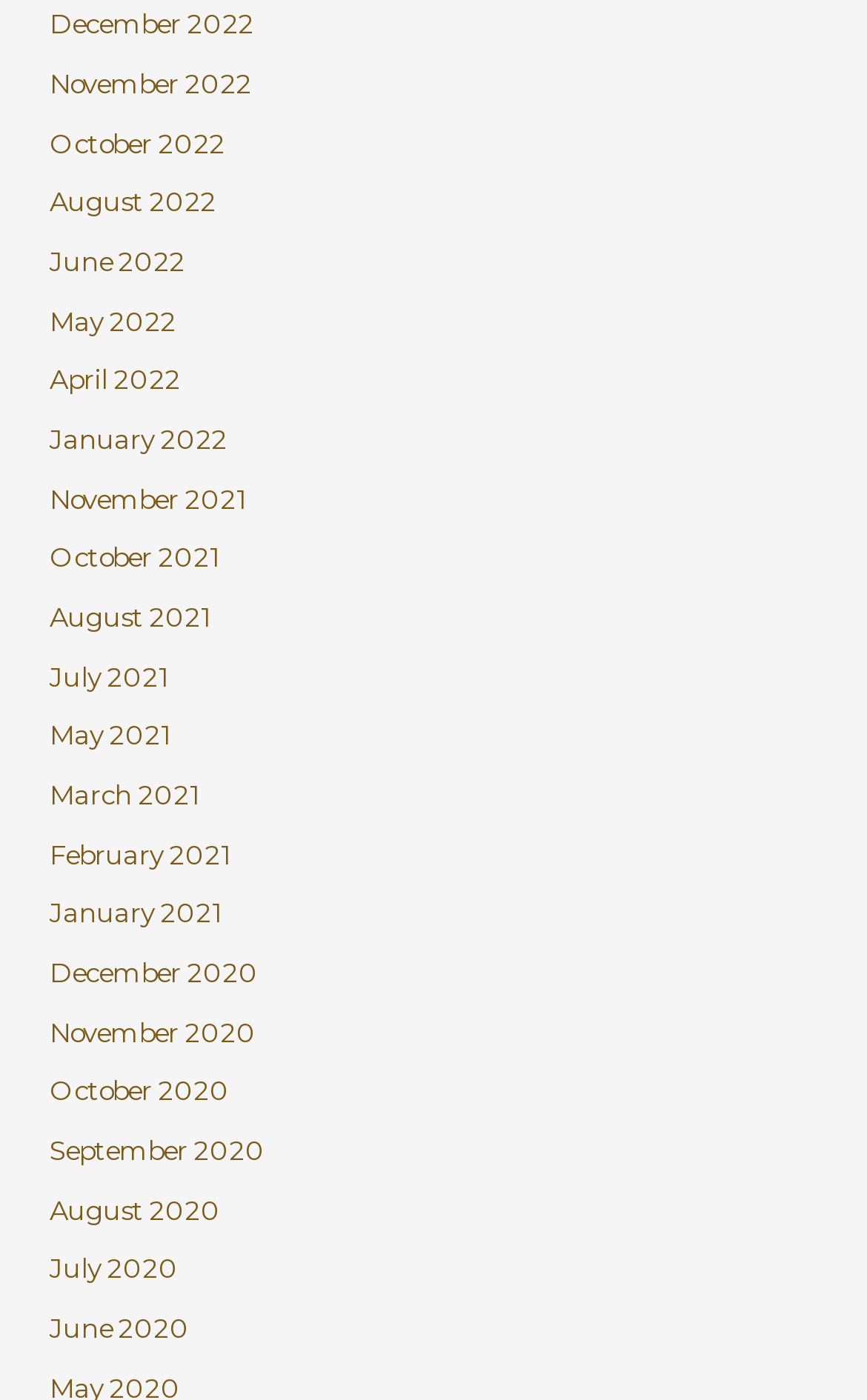Please mark the clickable region by giving the bounding box coordinates needed to complete this instruction: "View August 2021".

[0.058, 0.43, 0.242, 0.452]